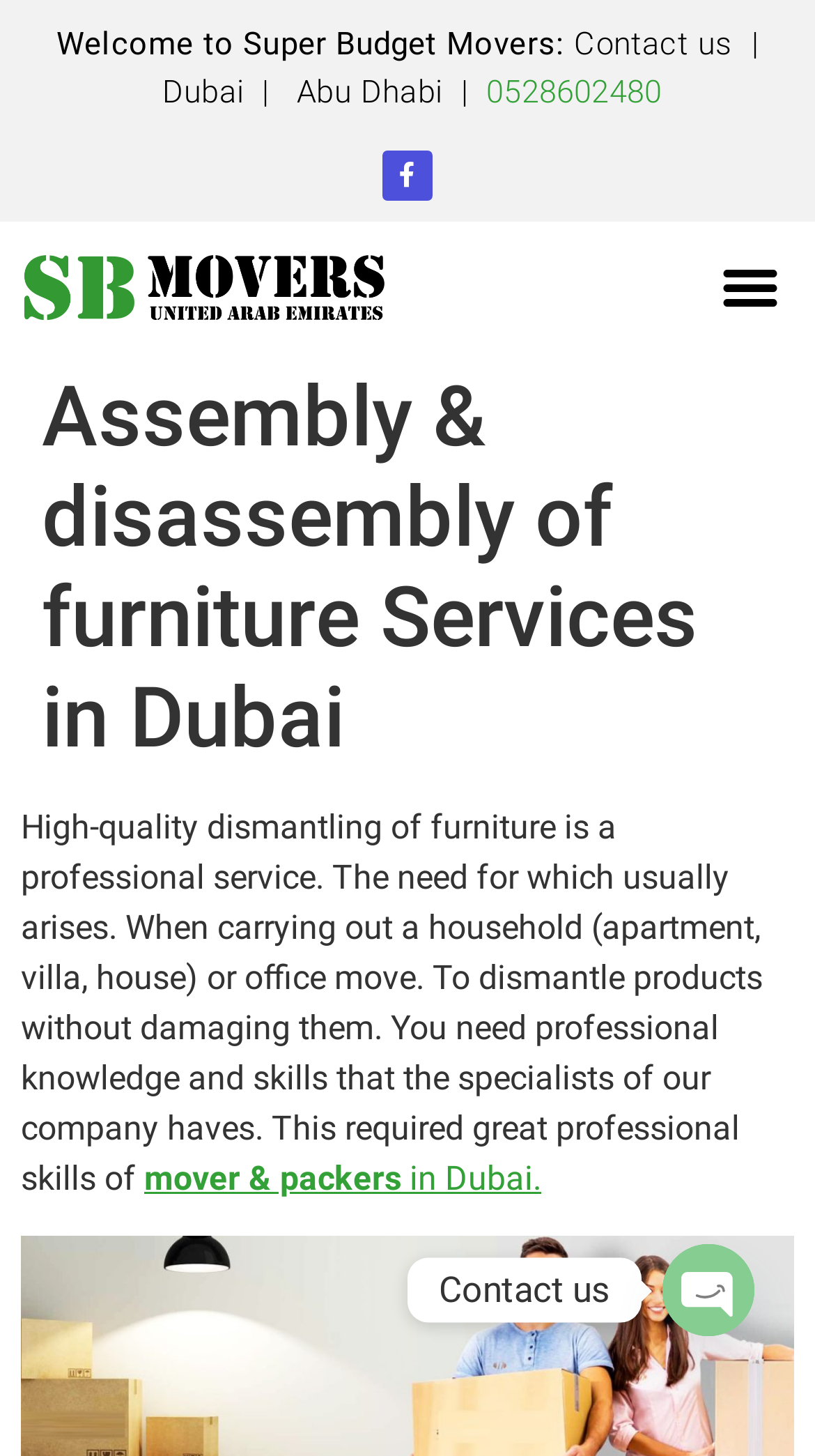Find the bounding box coordinates for the area that must be clicked to perform this action: "Click on the 'Contact us' link".

[0.705, 0.017, 0.9, 0.043]